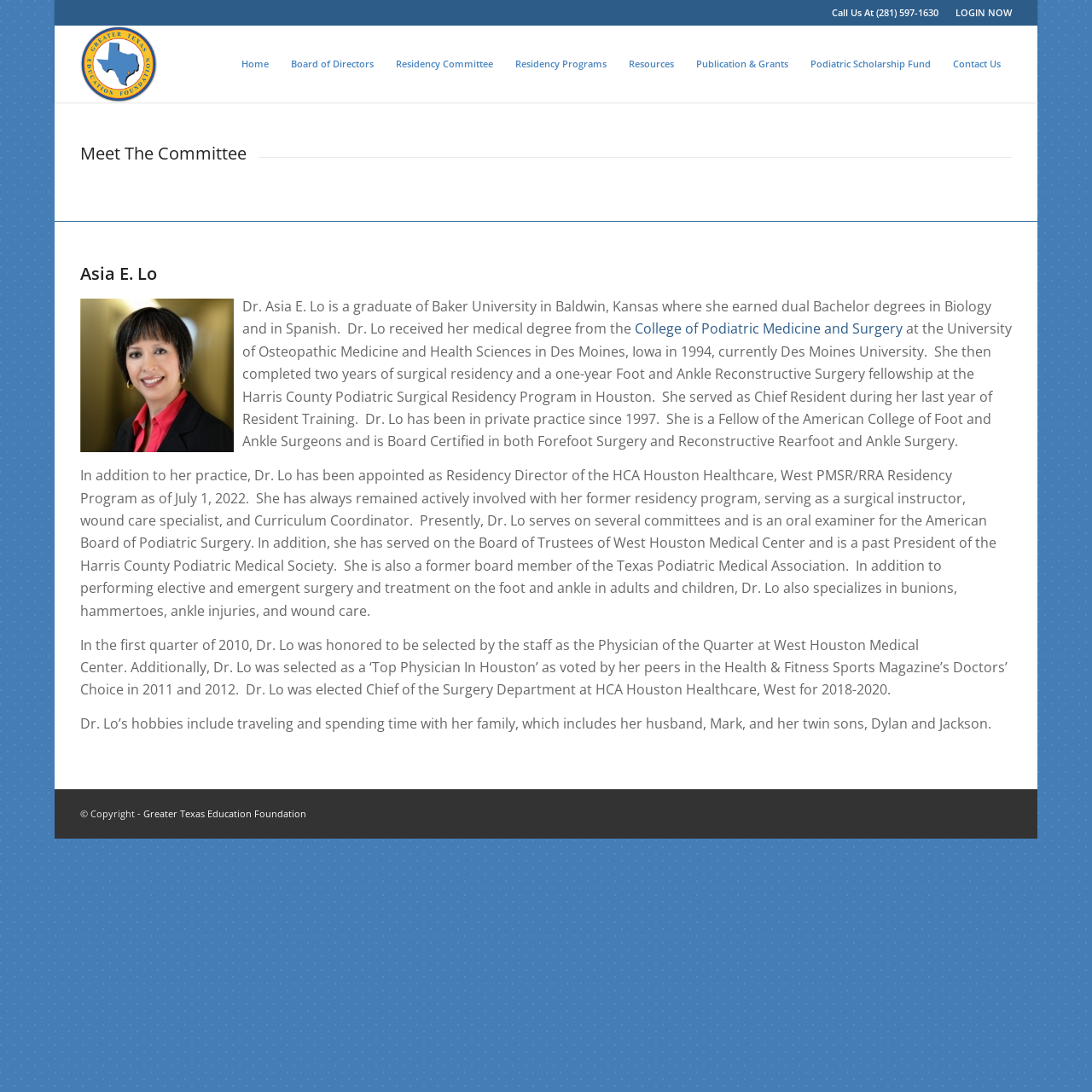What is the name of the person described on the page?
Using the information from the image, provide a comprehensive answer to the question.

I found the name by looking at the heading element with the text 'Asia E. Lo'.